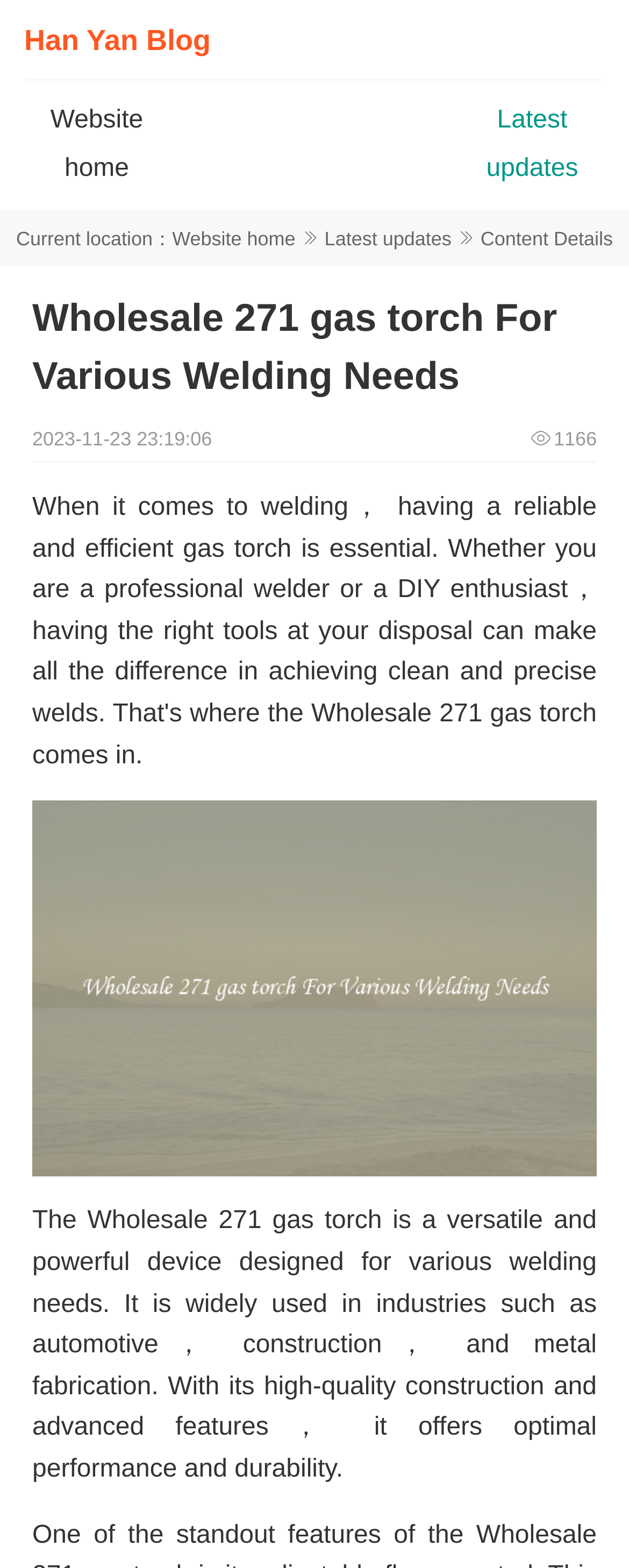Can you find the bounding box coordinates for the UI element given this description: "Events & Exhibitions"? Provide the coordinates as four float numbers between 0 and 1: [left, top, right, bottom].

None